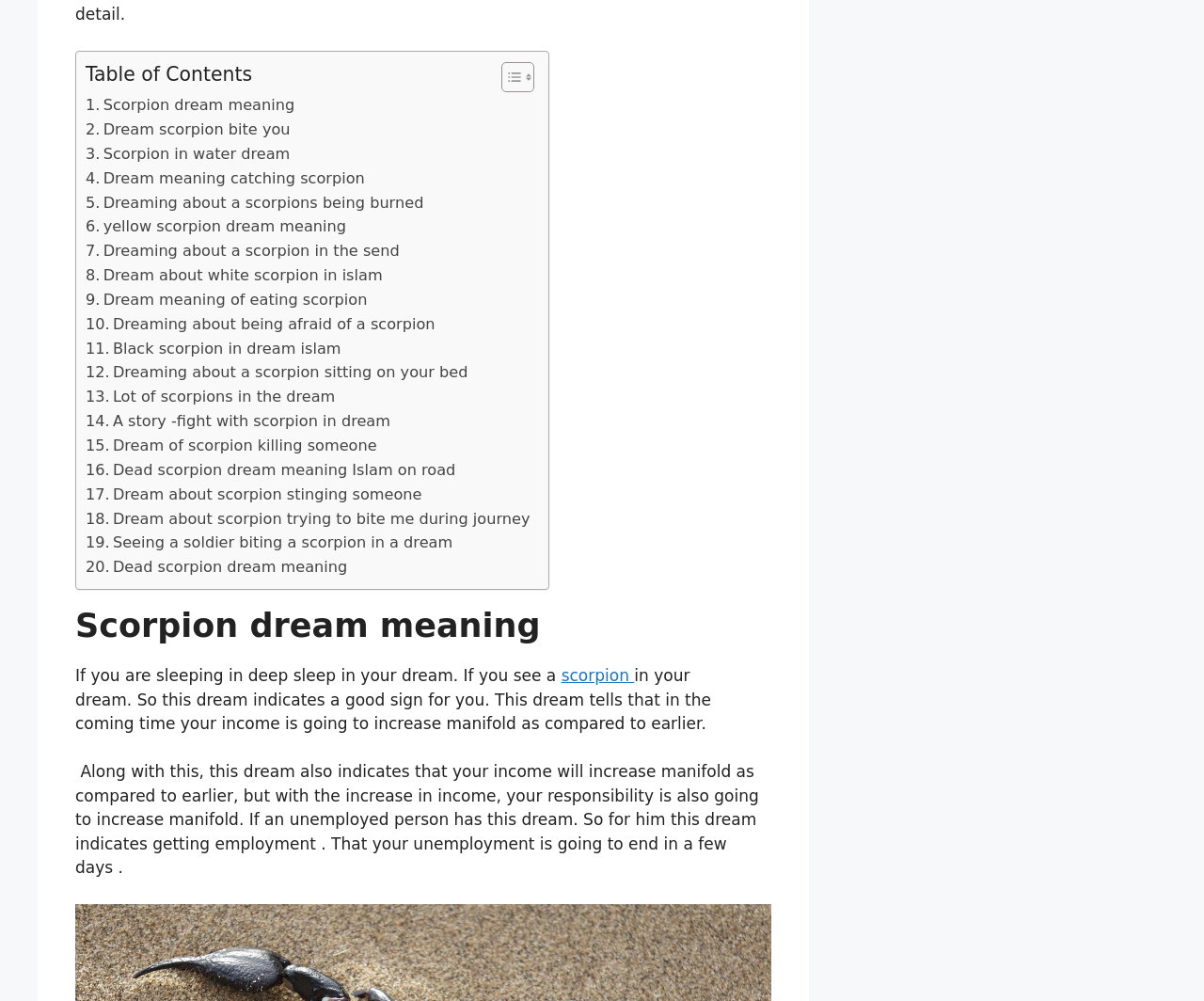Please give a succinct answer to the question in one word or phrase:
How many links are related to scorpion dreams?

20